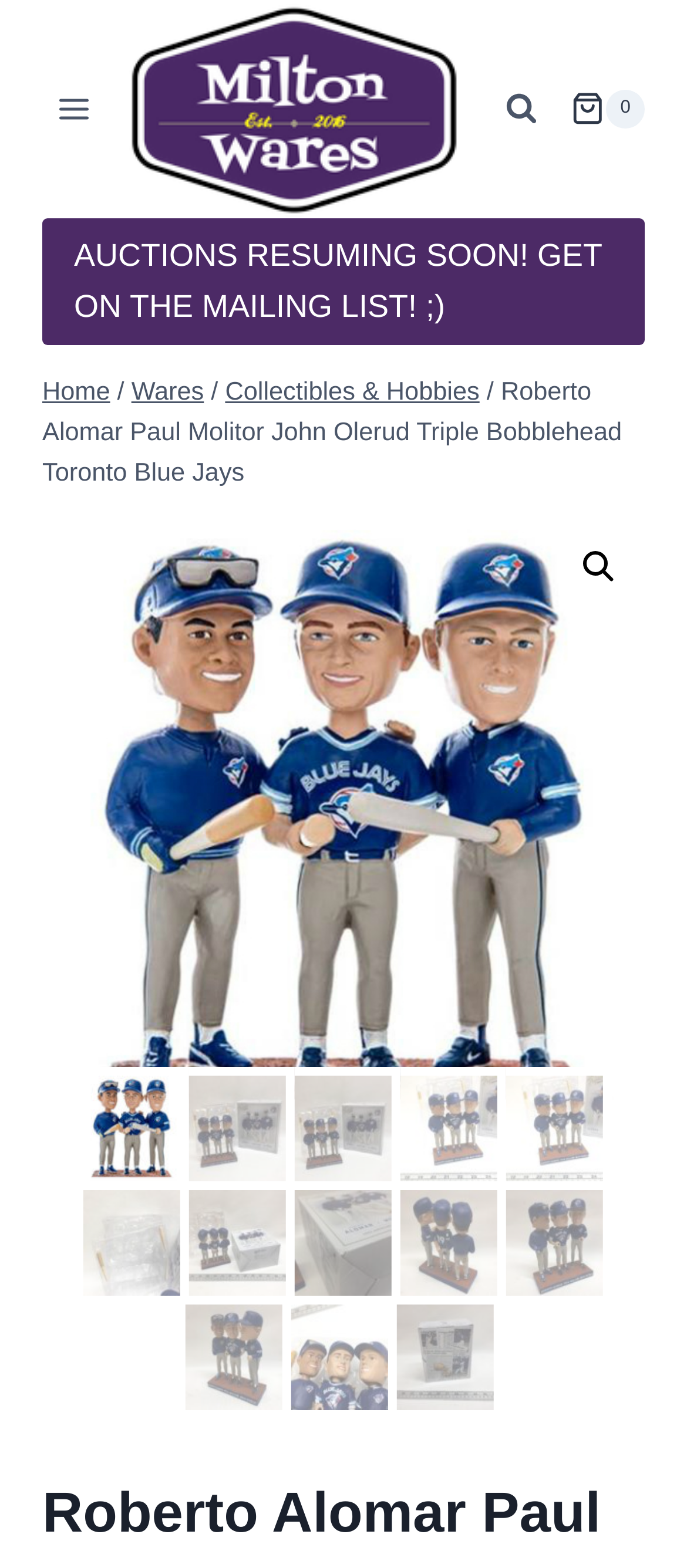What is the purpose of the button with the text 'View Search Form'?
Please give a well-detailed answer to the question.

Based on the text of the button, I infer that its purpose is to open a search form, allowing users to search for specific content on the webpage.